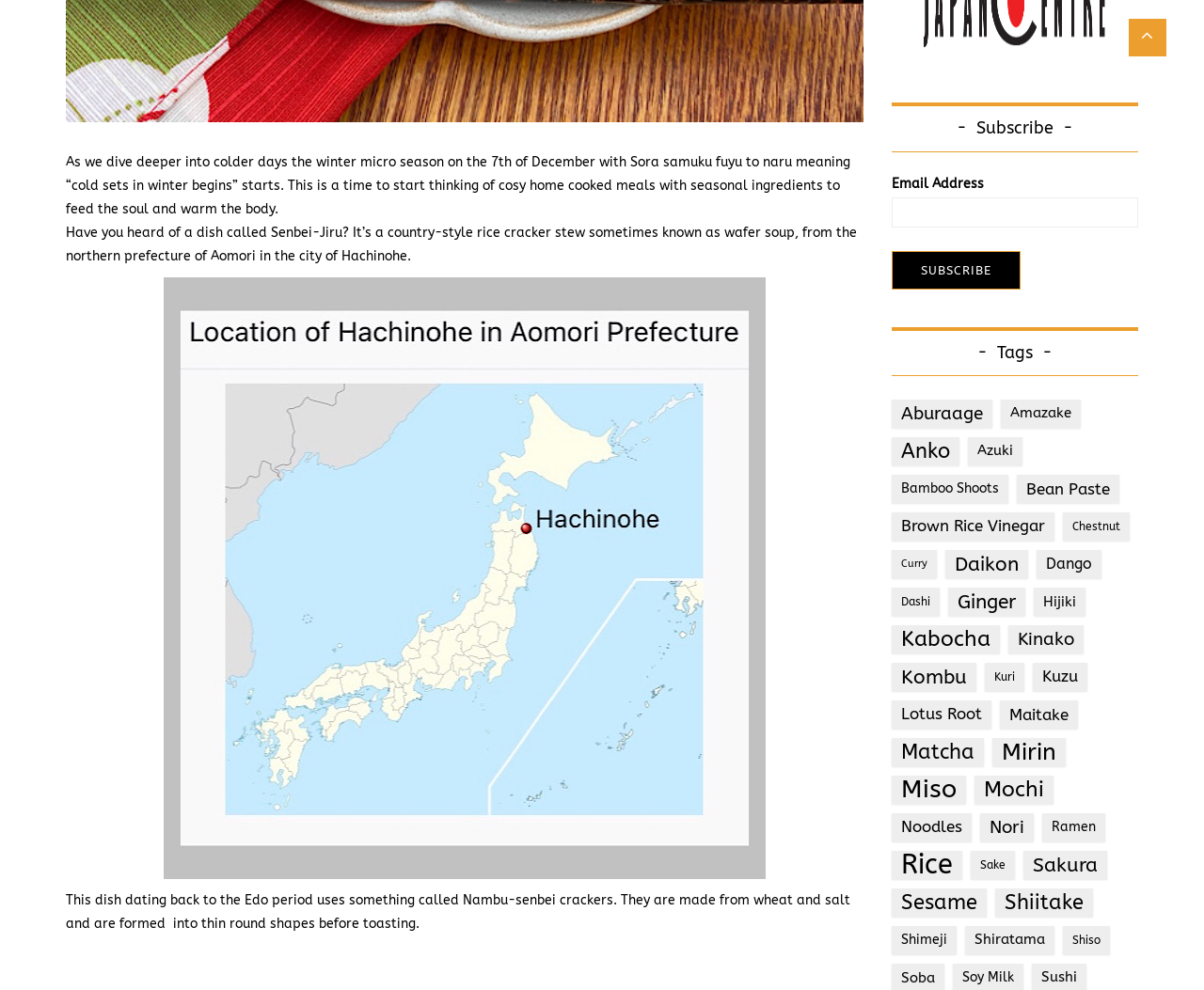From the element description Brown Rice Vinegar, predict the bounding box coordinates of the UI element. The coordinates must be specified in the format (top-left x, top-left y, bottom-right x, bottom-right y) and should be within the 0 to 1 range.

[0.74, 0.518, 0.875, 0.546]